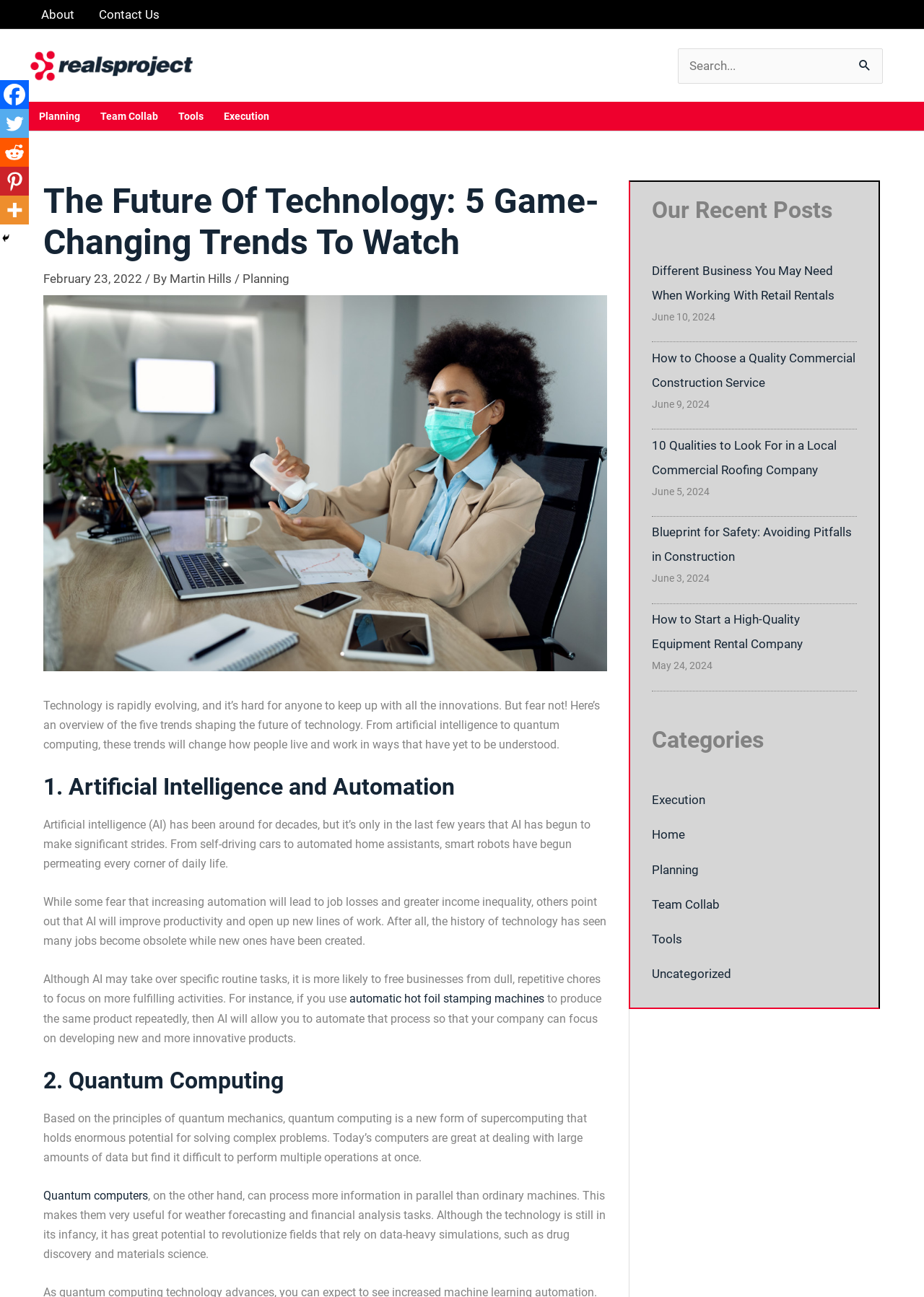Can you identify the bounding box coordinates of the clickable region needed to carry out this instruction: 'Explore the recent post about retail rentals'? The coordinates should be four float numbers within the range of 0 to 1, stated as [left, top, right, bottom].

[0.705, 0.203, 0.903, 0.233]